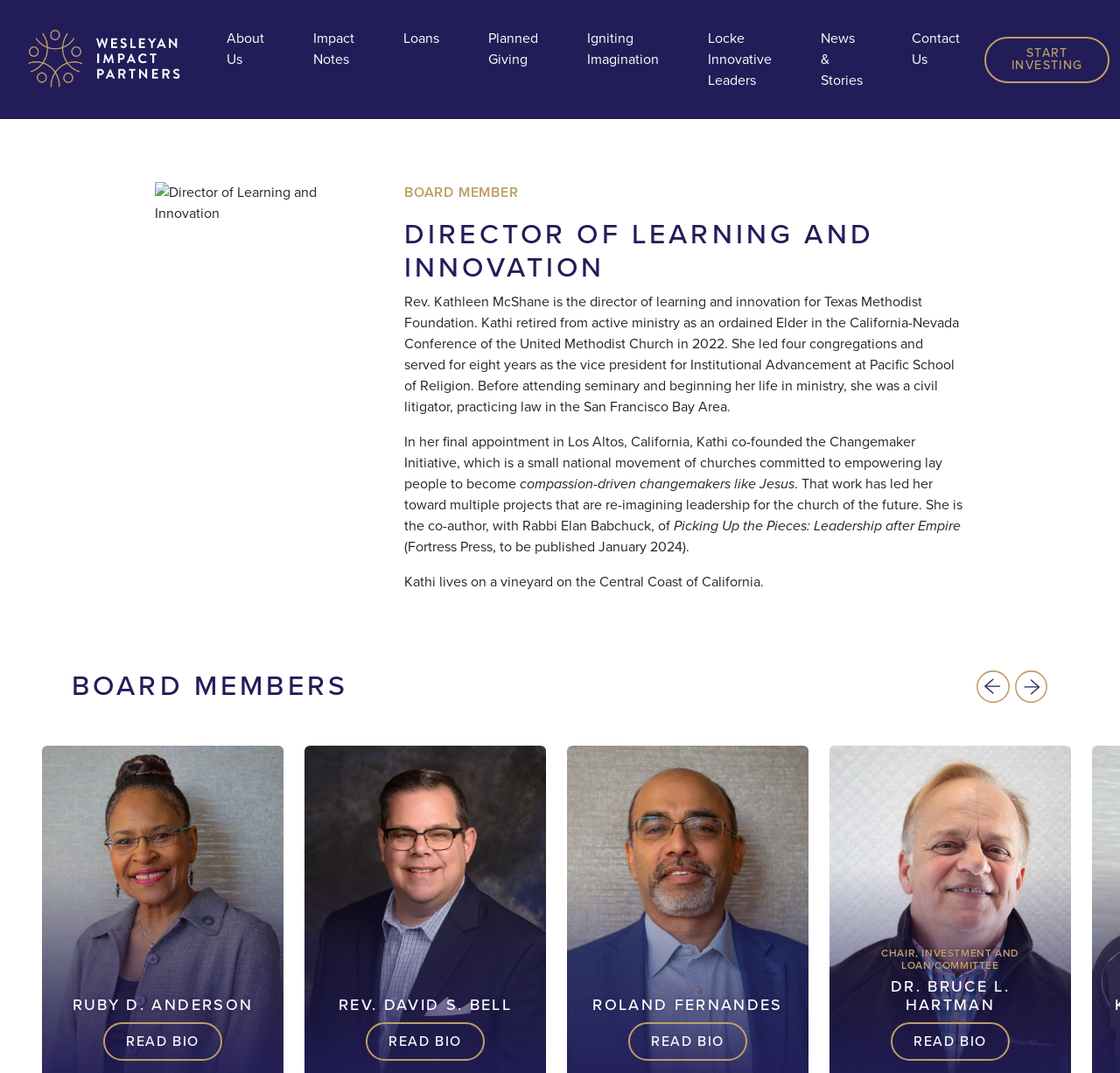Please identify the bounding box coordinates of the area I need to click to accomplish the following instruction: "read Ruby D. Anderson's bio".

[0.092, 0.953, 0.198, 0.988]